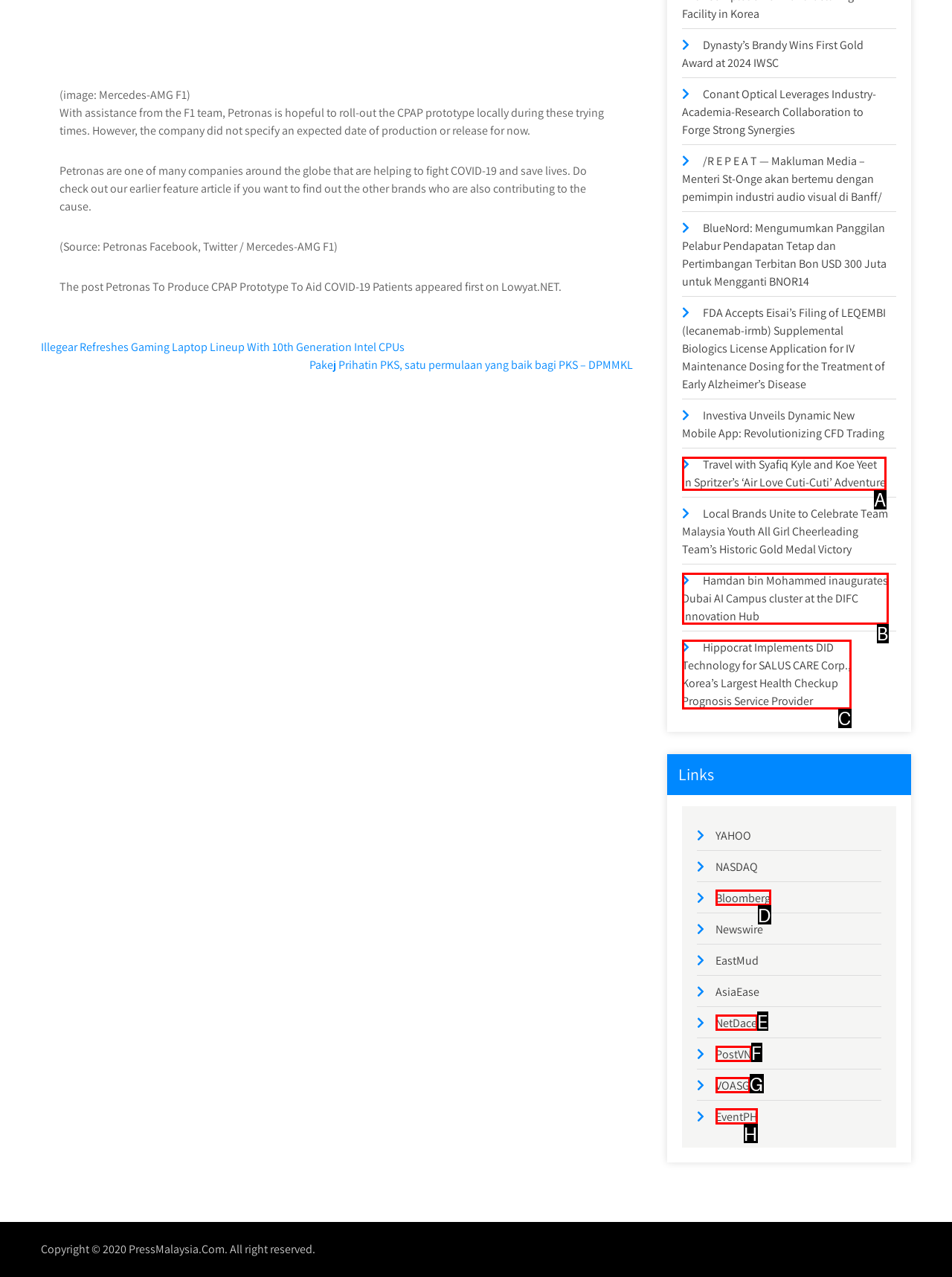Choose the option that aligns with the description: EventPH
Respond with the letter of the chosen option directly.

H